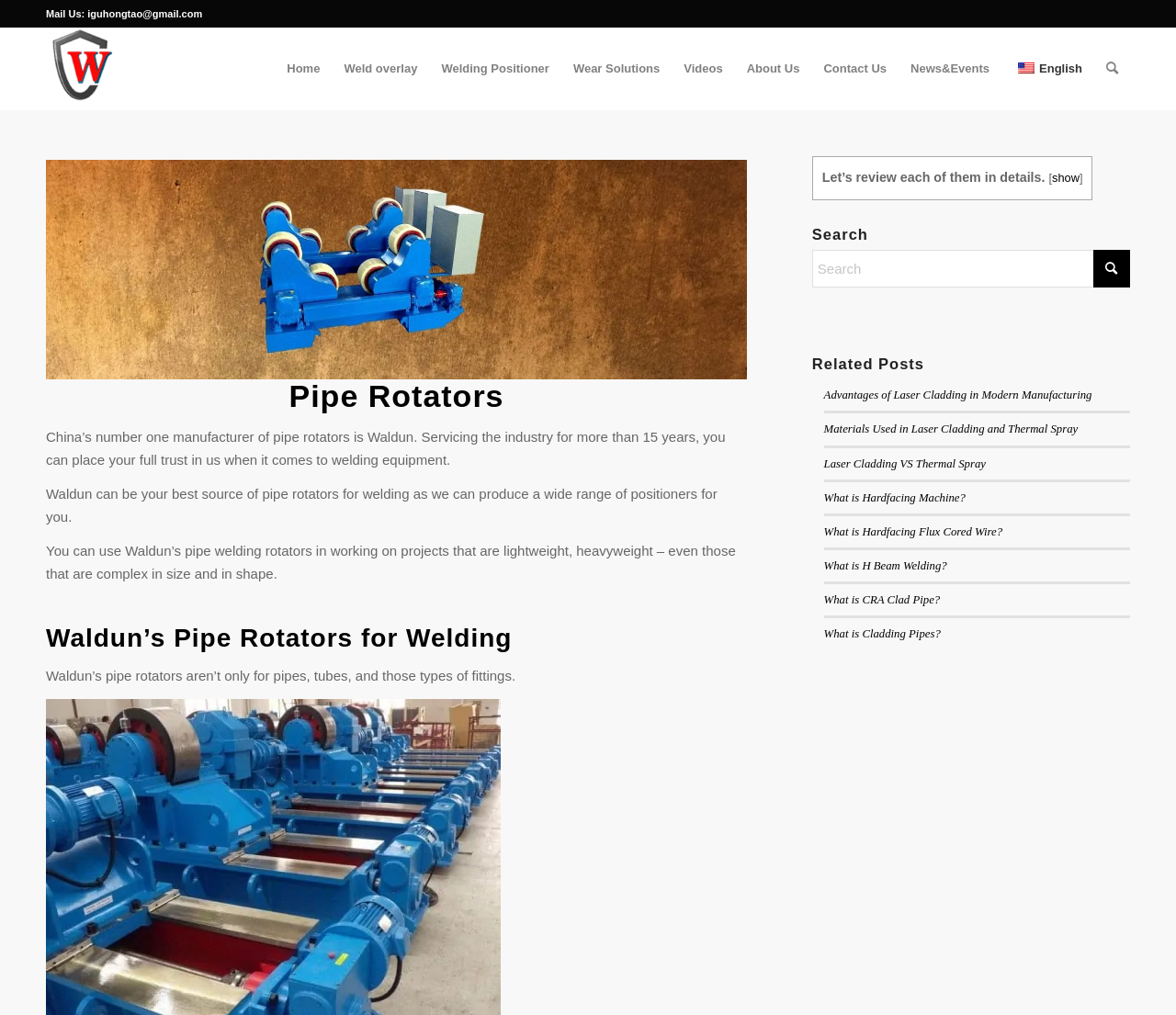Determine the bounding box coordinates of the clickable region to follow the instruction: "Go to Home page".

[0.234, 0.027, 0.282, 0.109]